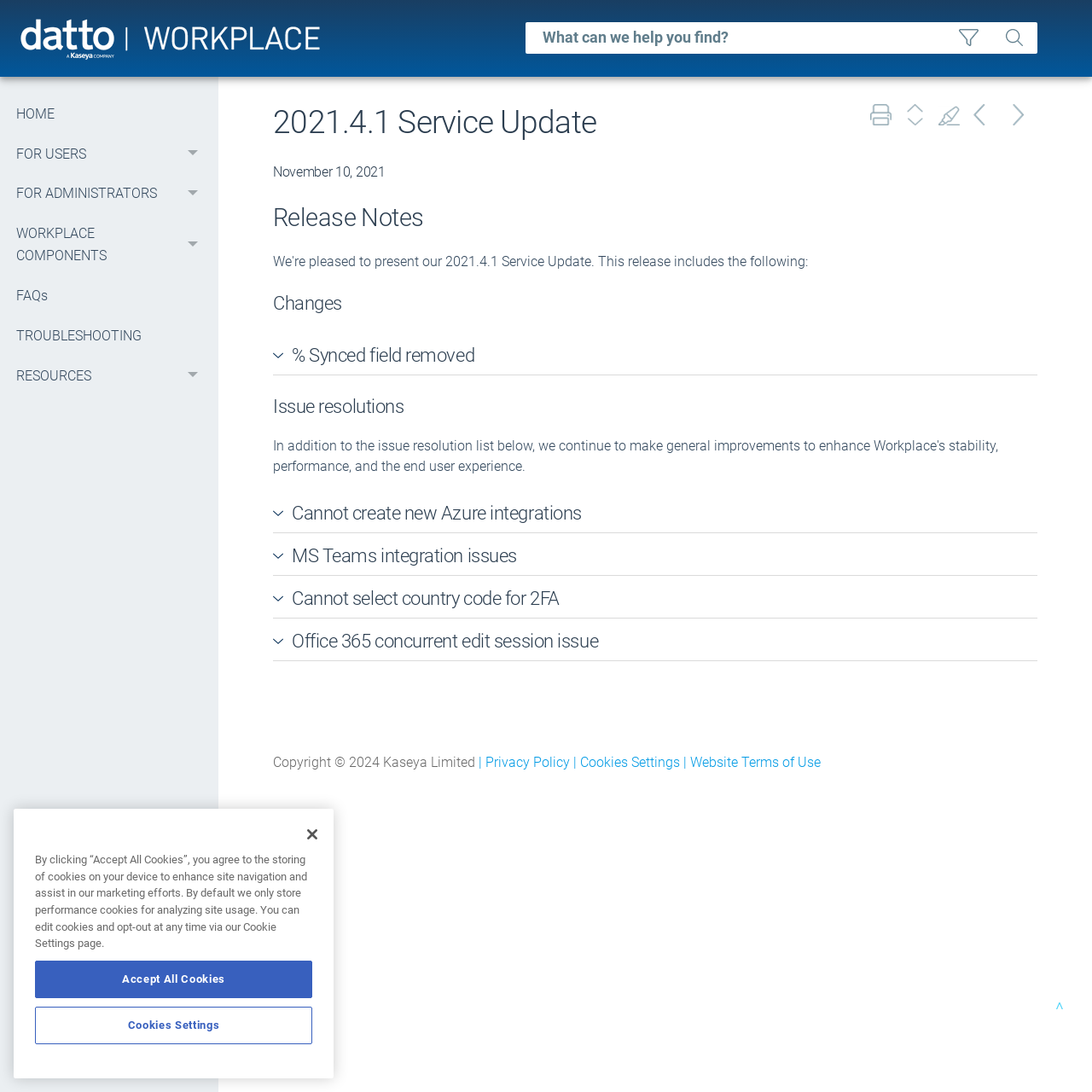Provide the bounding box coordinates in the format (top-left x, top-left y, bottom-right x, bottom-right y). All values are floating point numbers between 0 and 1. Determine the bounding box coordinate of the UI element described as: ^

[0.951, 0.9, 0.99, 1.0]